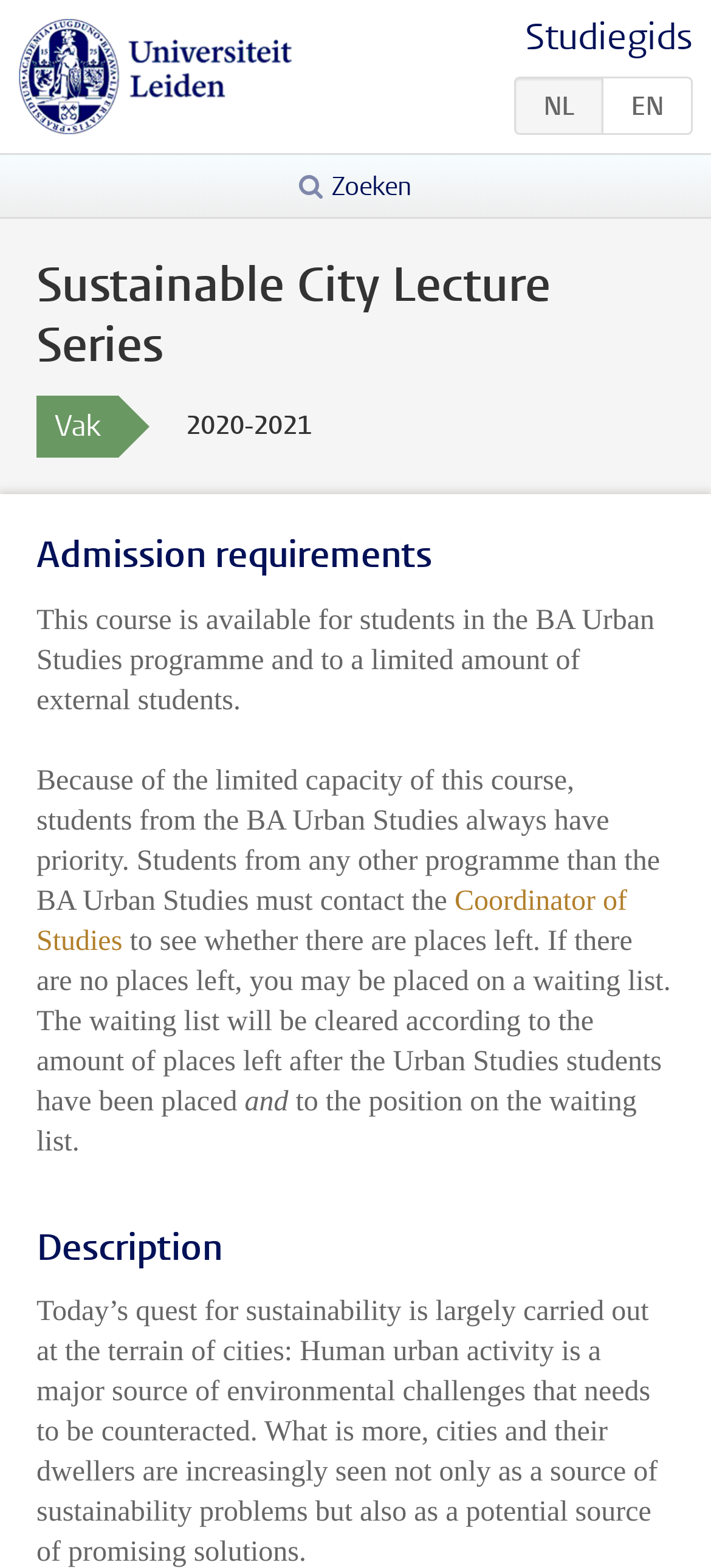Write an extensive caption that covers every aspect of the webpage.

The webpage is about the Sustainable City Lecture Series, 2020-2021, offered by the Universiteit Leiden. At the top left, there is a link to the university's website, accompanied by an image of the university's logo. On the top right, there are links to switch between the Dutch and English languages.

Below the language options, there is a search button. The main content of the webpage is an article that spans the entire width of the page. The article is divided into sections, each with a heading. The first section is titled "Sustainable City Lecture Series" and includes the course period, 2020-2021.

The next section is "Admission requirements", which provides information about the course's availability to students in the BA Urban Studies programme and external students. This section includes a link to the Coordinator of Studies.

The final section is "Description", which provides a detailed description of the course, focusing on the importance of sustainability in urban areas and the potential for cities to be a source of solutions to environmental challenges.